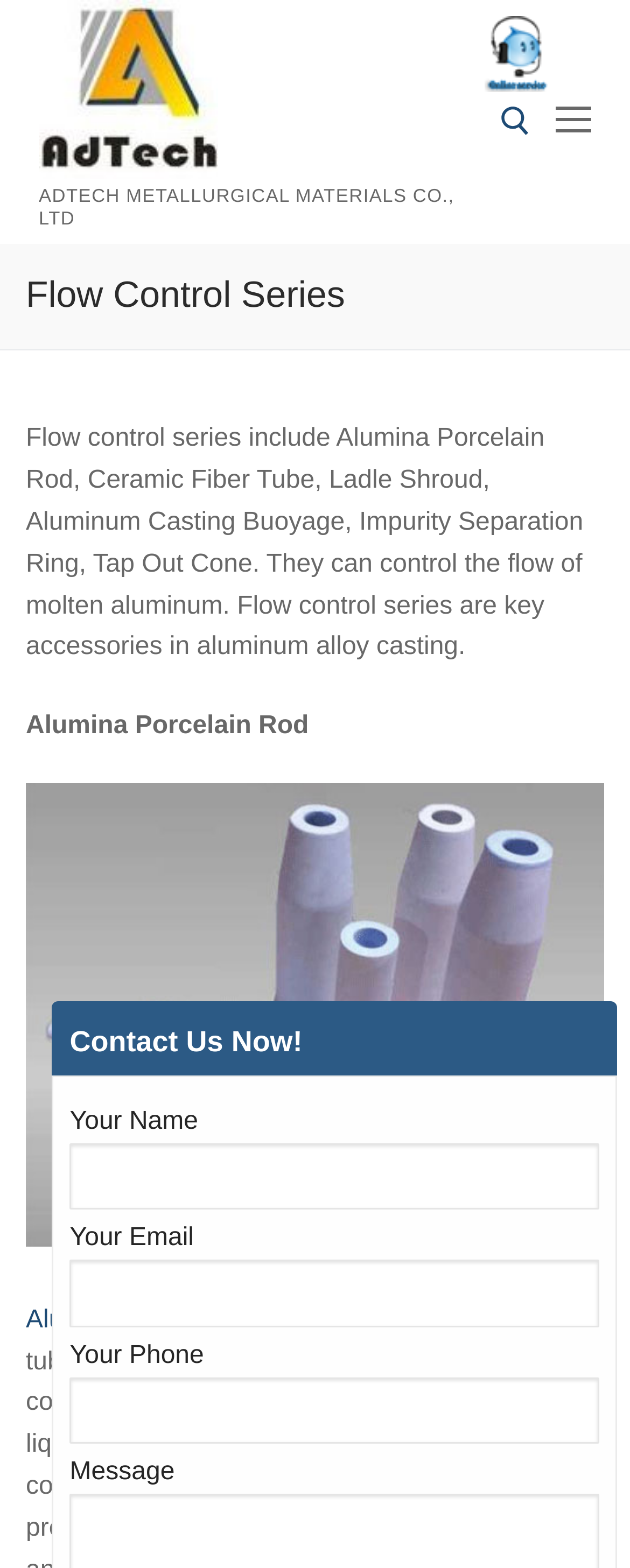How many input fields are there in the contact form?
Please answer the question with as much detail and depth as you can.

I counted the number of input fields in the contact form by looking at the static text elements and their corresponding textbox elements. I found four input fields: 'Your Name', 'Your Email', 'Your Phone', and 'Message'.